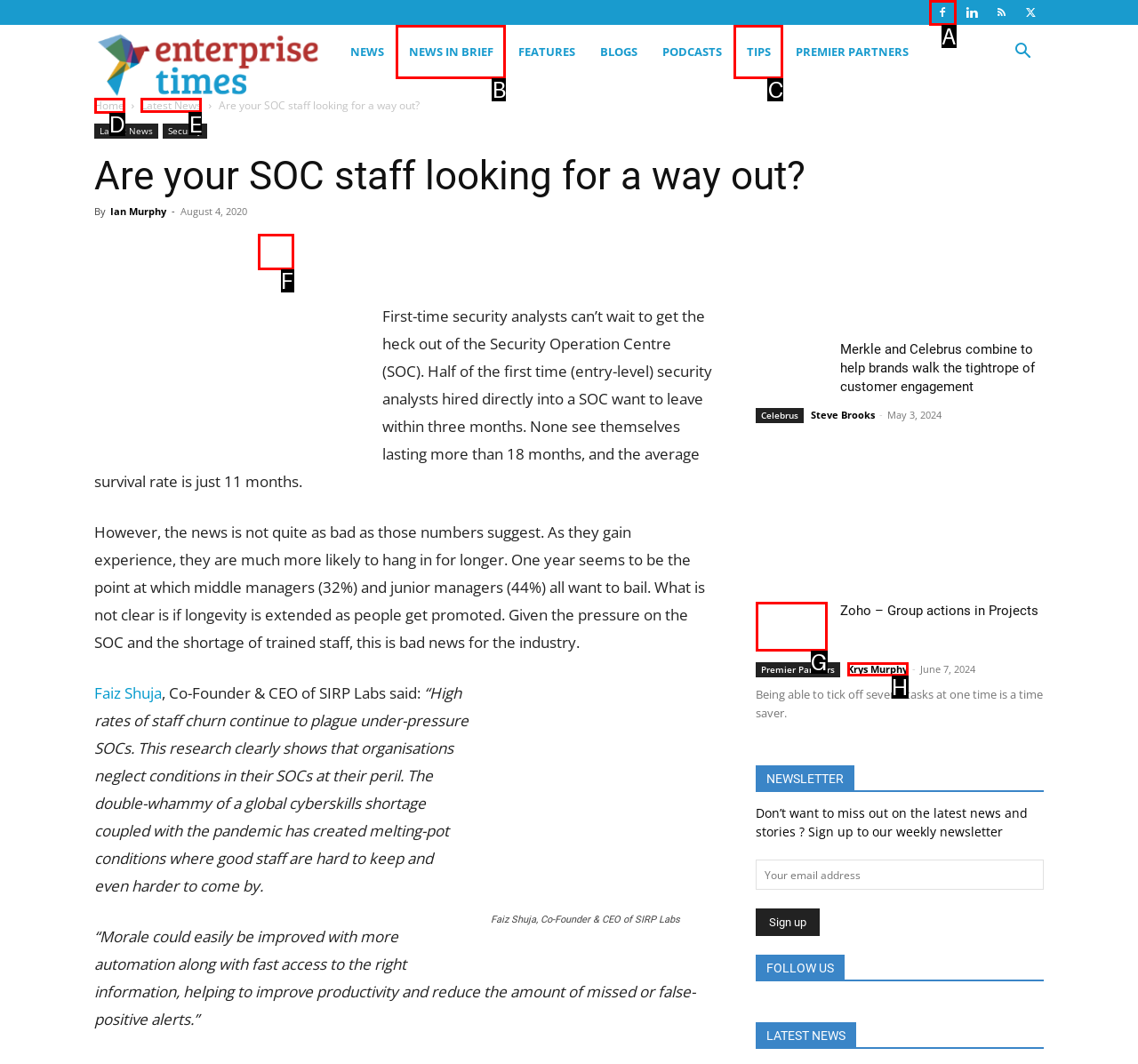From the given options, tell me which letter should be clicked to complete this task: Read the latest news
Answer with the letter only.

E